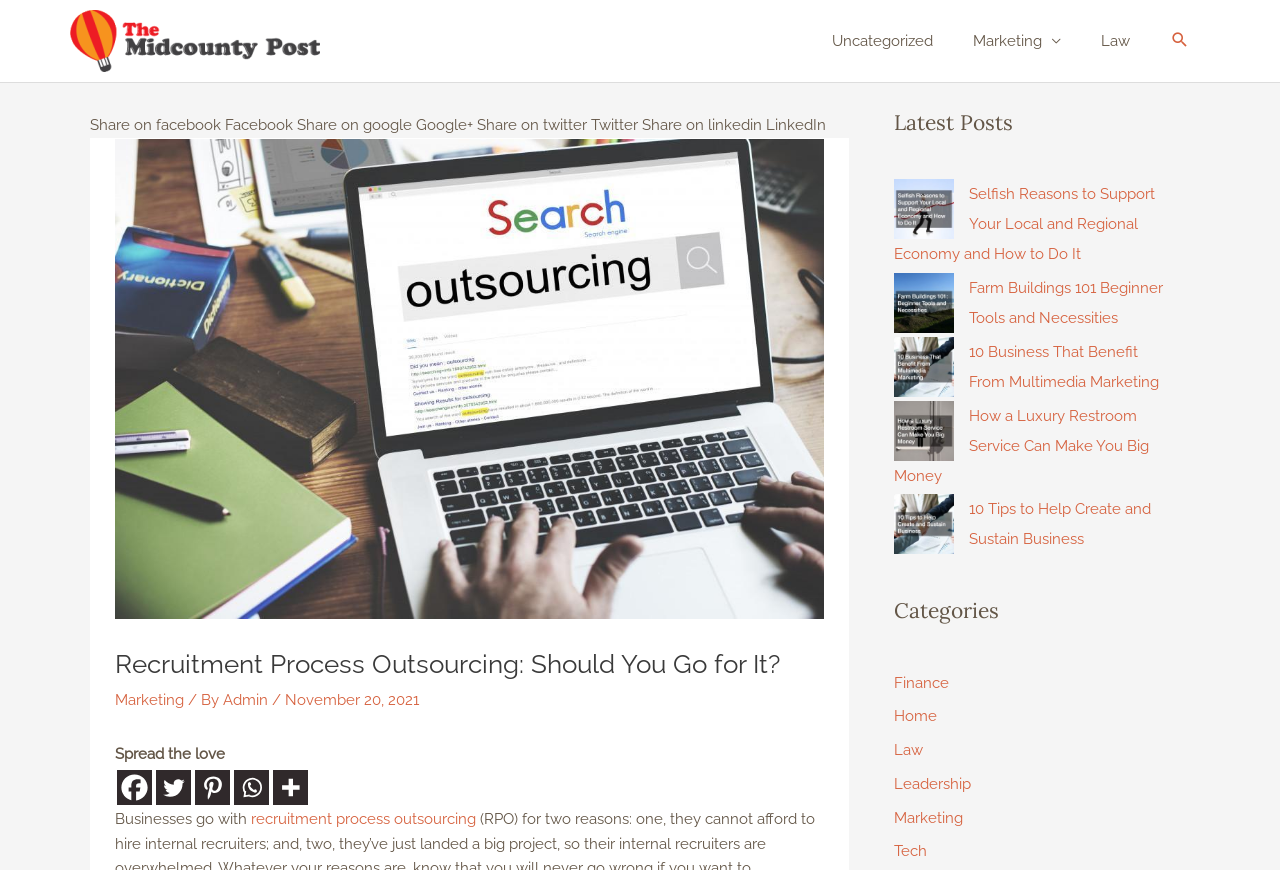Using the webpage screenshot, locate the HTML element that fits the following description and provide its bounding box: "Law".

[0.845, 0.013, 0.898, 0.082]